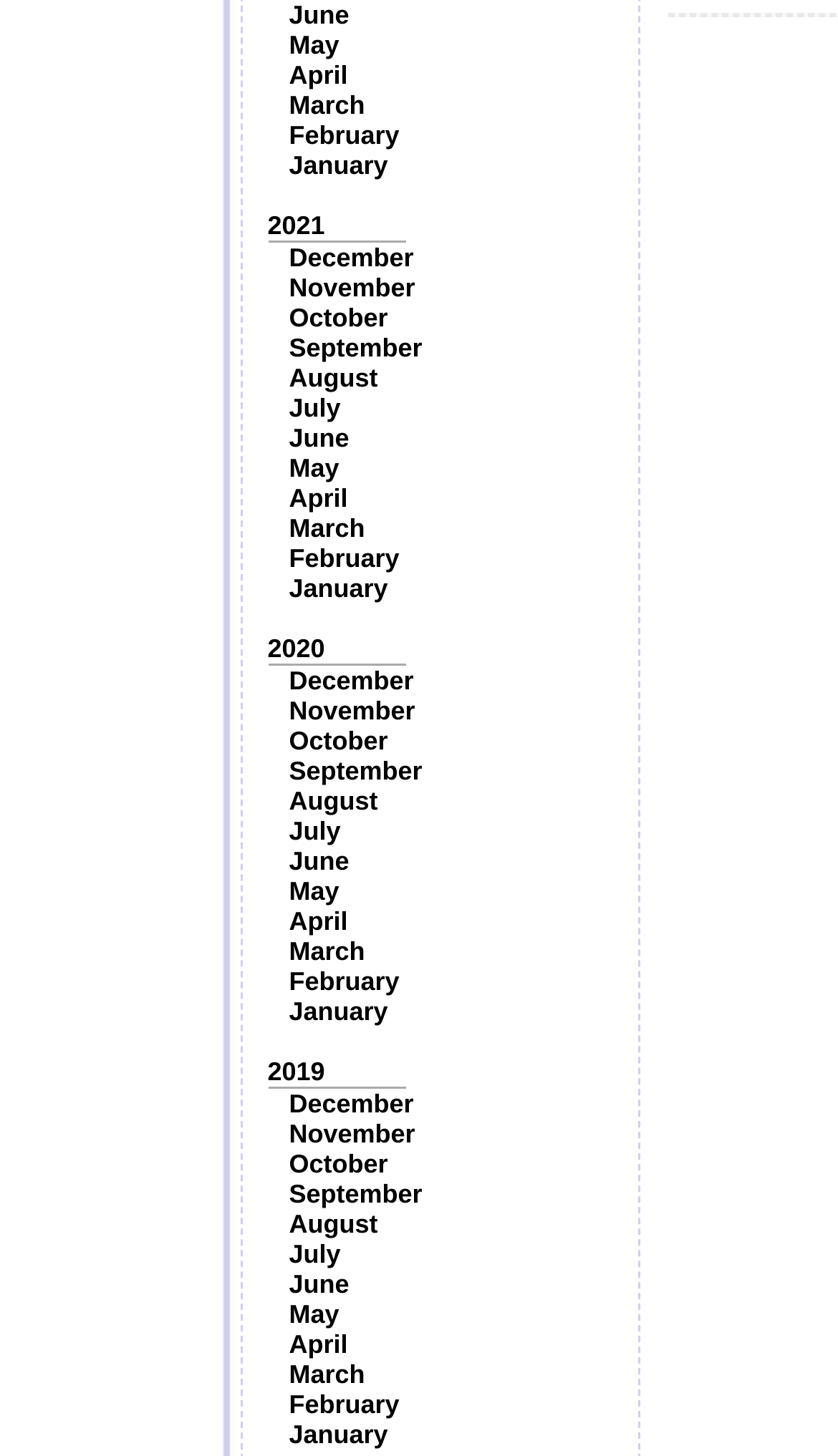Identify the bounding box coordinates of the region that needs to be clicked to carry out this instruction: "View February". Provide these coordinates as four float numbers ranging from 0 to 1, i.e., [left, top, right, bottom].

[0.345, 0.083, 0.477, 0.103]